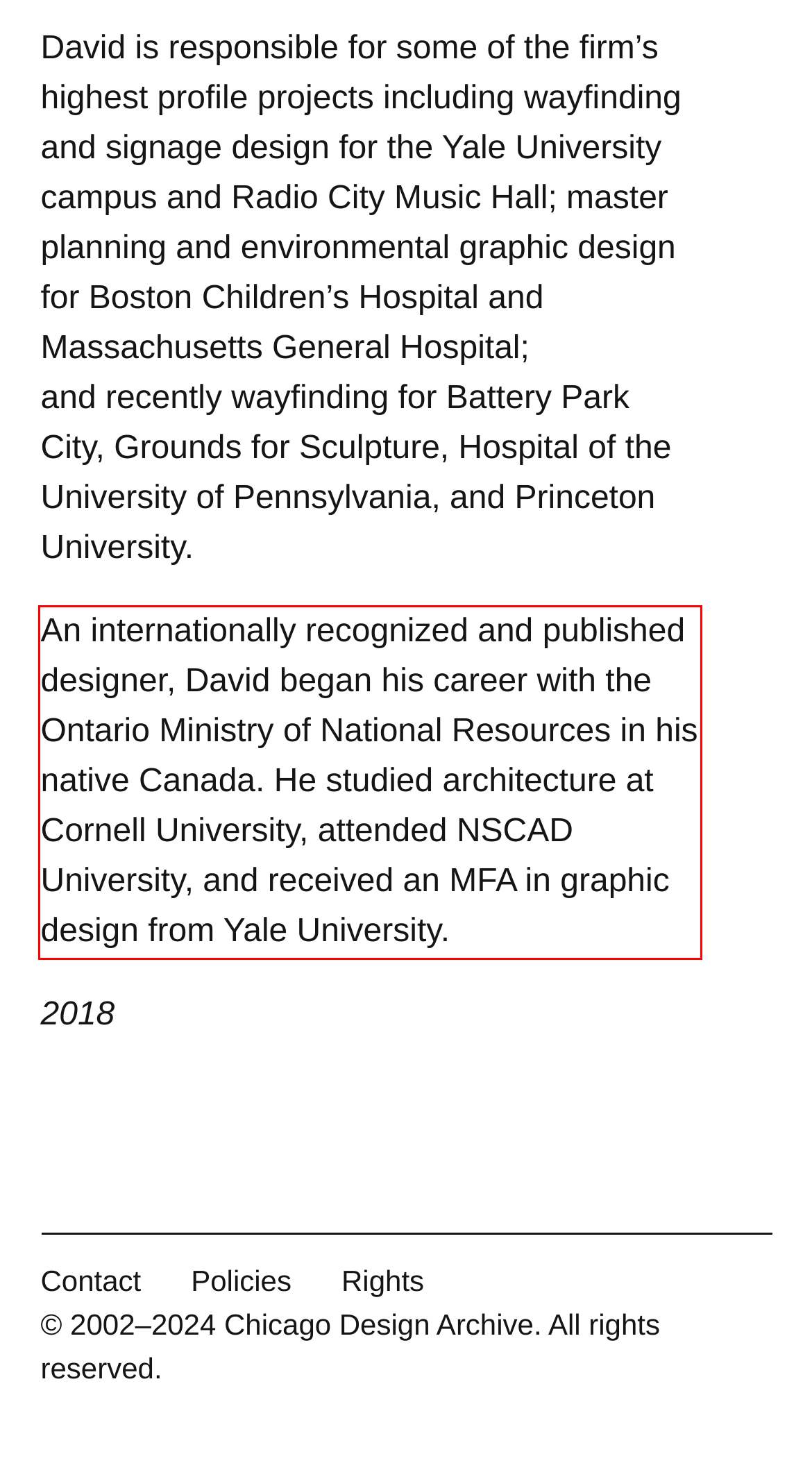Please extract the text content within the red bounding box on the webpage screenshot using OCR.

An internationally recognized and published designer, David began his career with the Ontario Ministry of National Resources in his native Canada. He studied architecture at Cornell University, attended NSCAD University, and received an MFA in graphic design from Yale University.